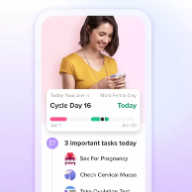Provide a brief response to the question using a single word or phrase: 
What is the purpose of the 'Take Ovulation Test' task?

To enhance fertility journey